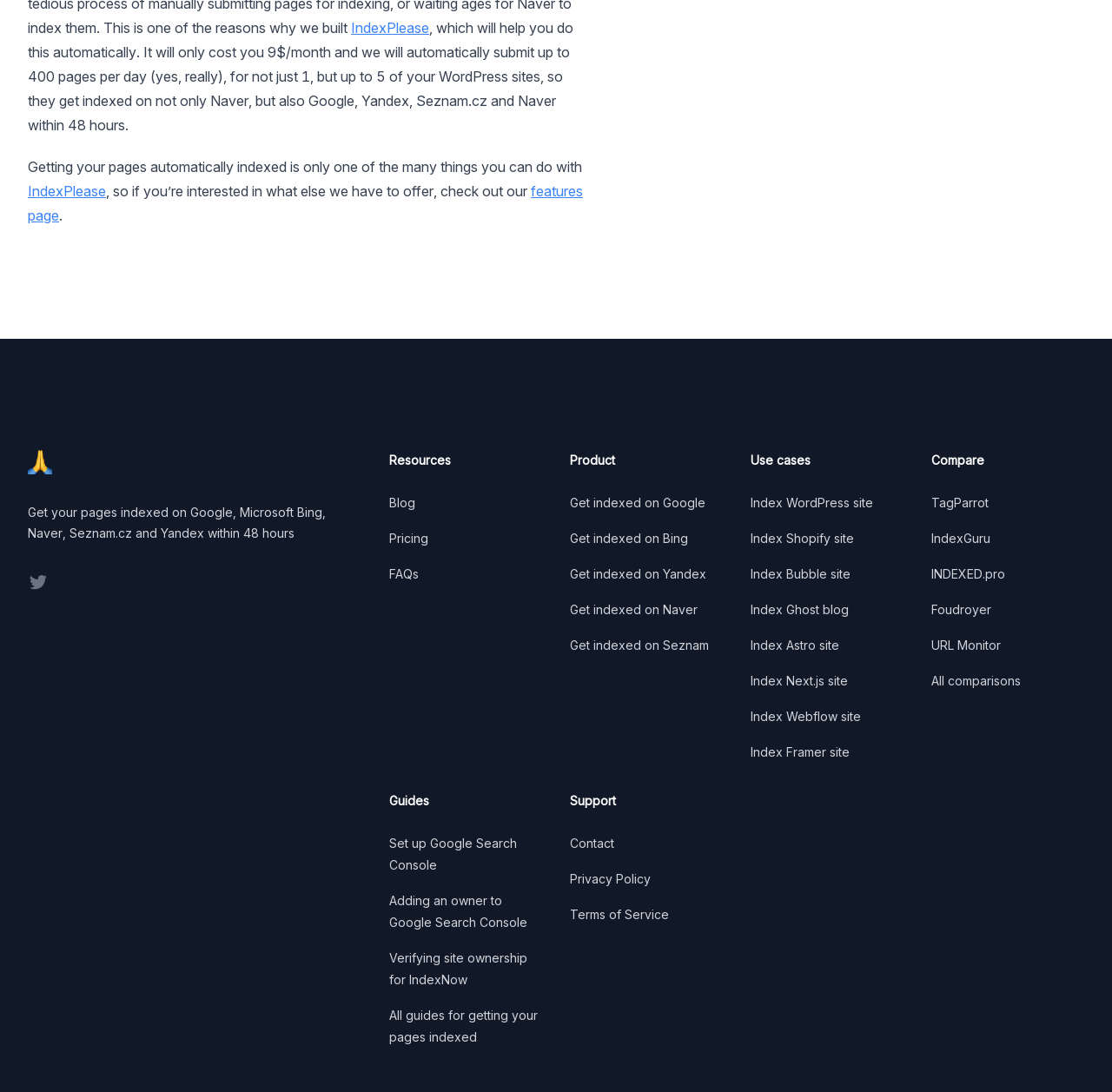Please locate the bounding box coordinates of the element that should be clicked to achieve the given instruction: "Get indexed on Google".

[0.512, 0.453, 0.634, 0.467]